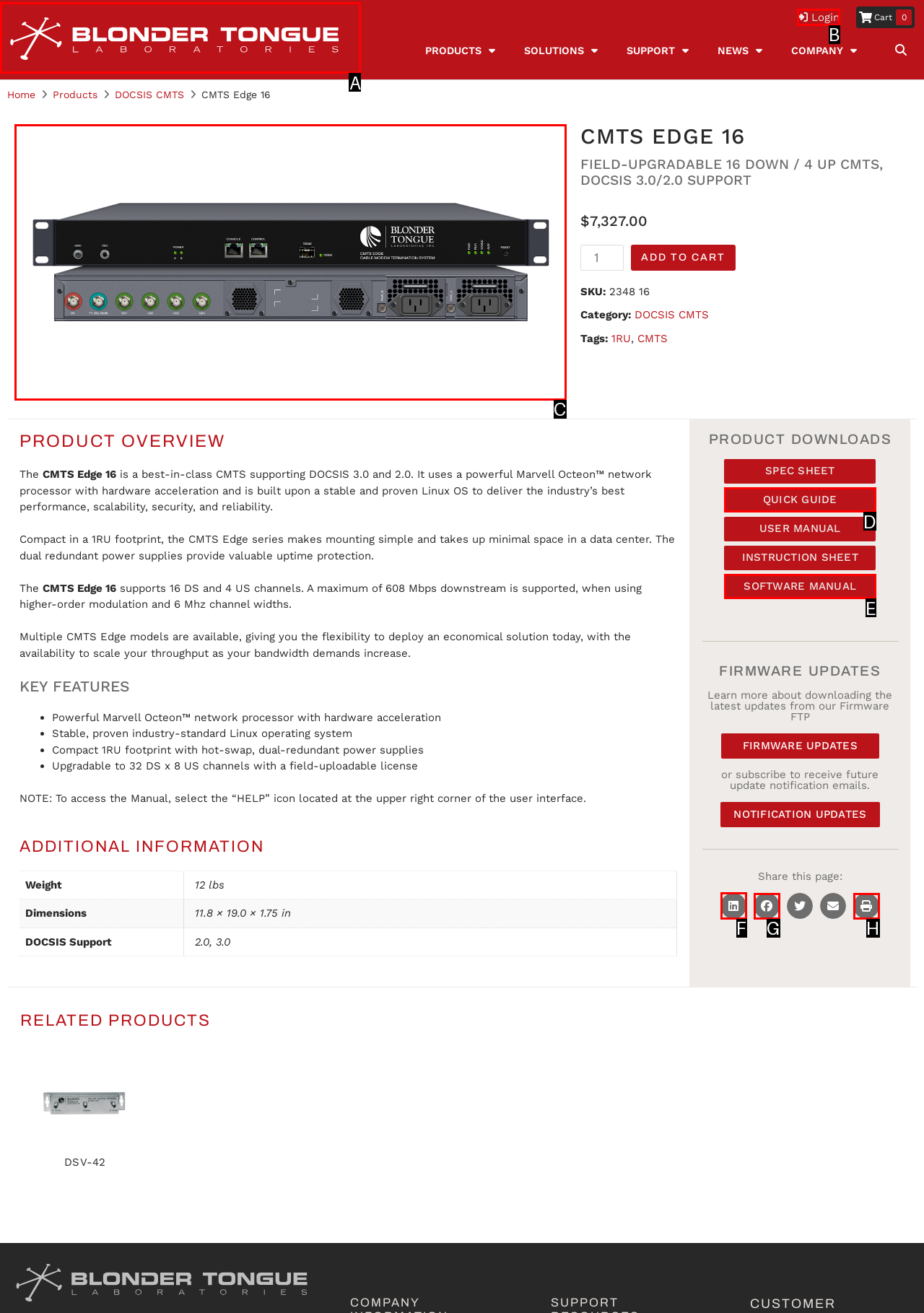Point out the specific HTML element to click to complete this task: Share on linkedin Reply with the letter of the chosen option.

F